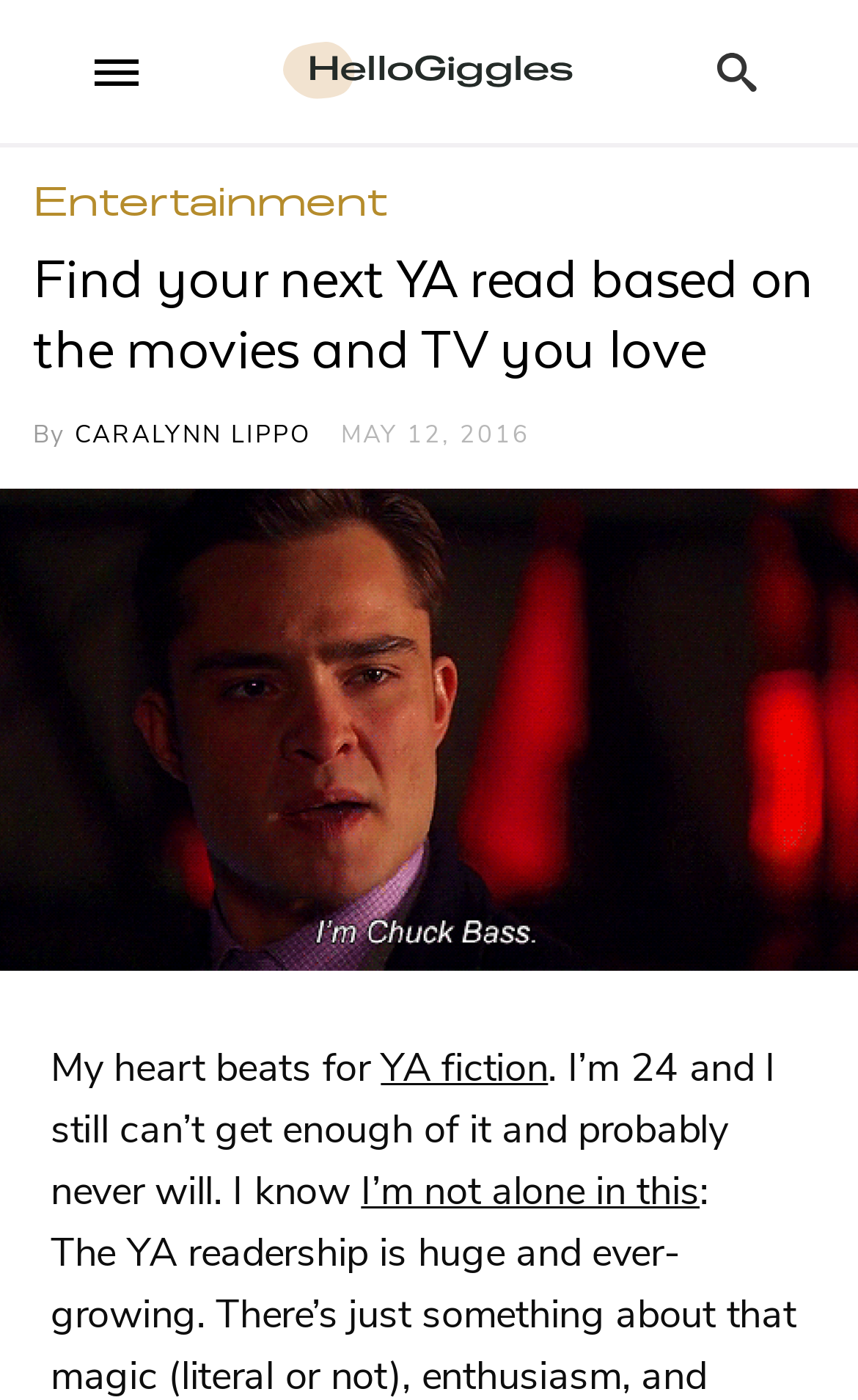Locate the UI element described as follows: "I’m not alone in this". Return the bounding box coordinates as four float numbers between 0 and 1 in the order [left, top, right, bottom].

[0.421, 0.832, 0.815, 0.87]